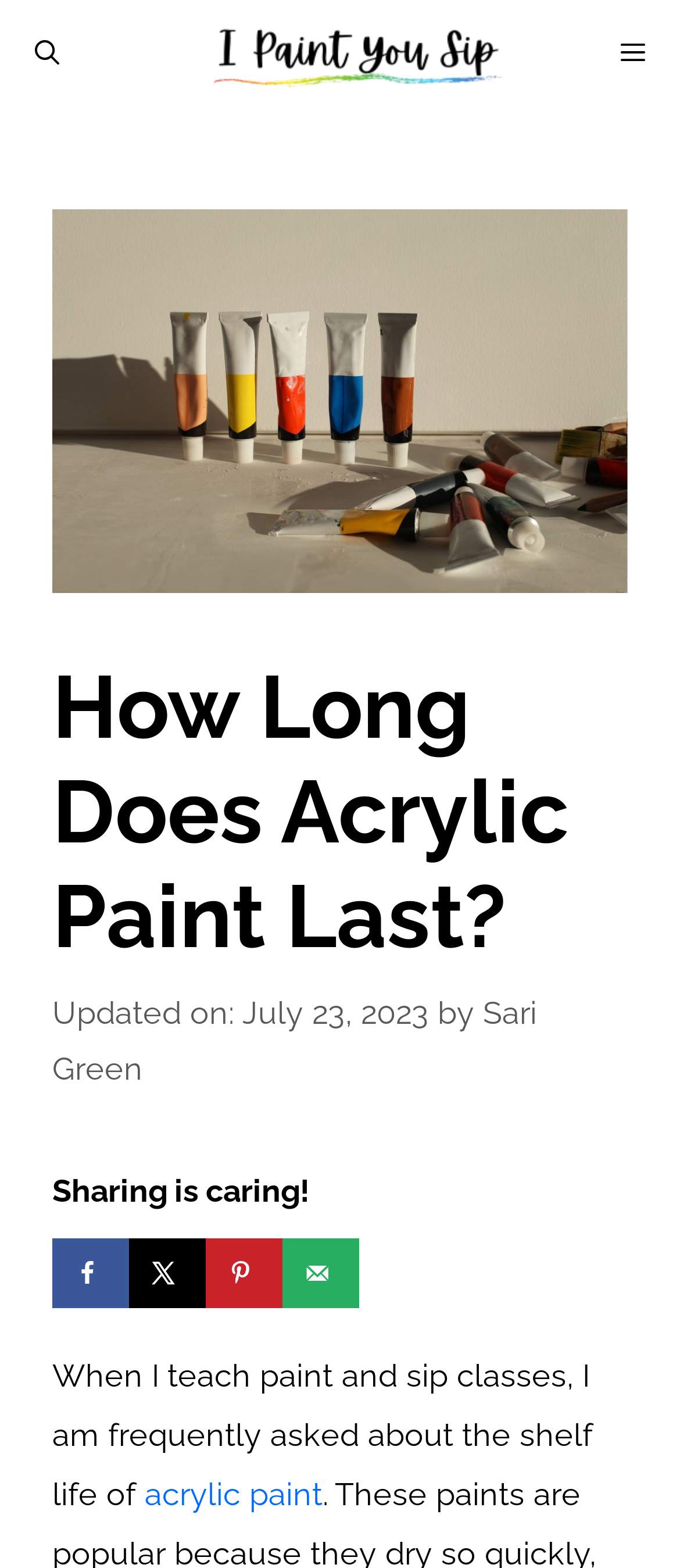What is the name of the website?
Please use the visual content to give a single word or phrase answer.

I Paint You Sip